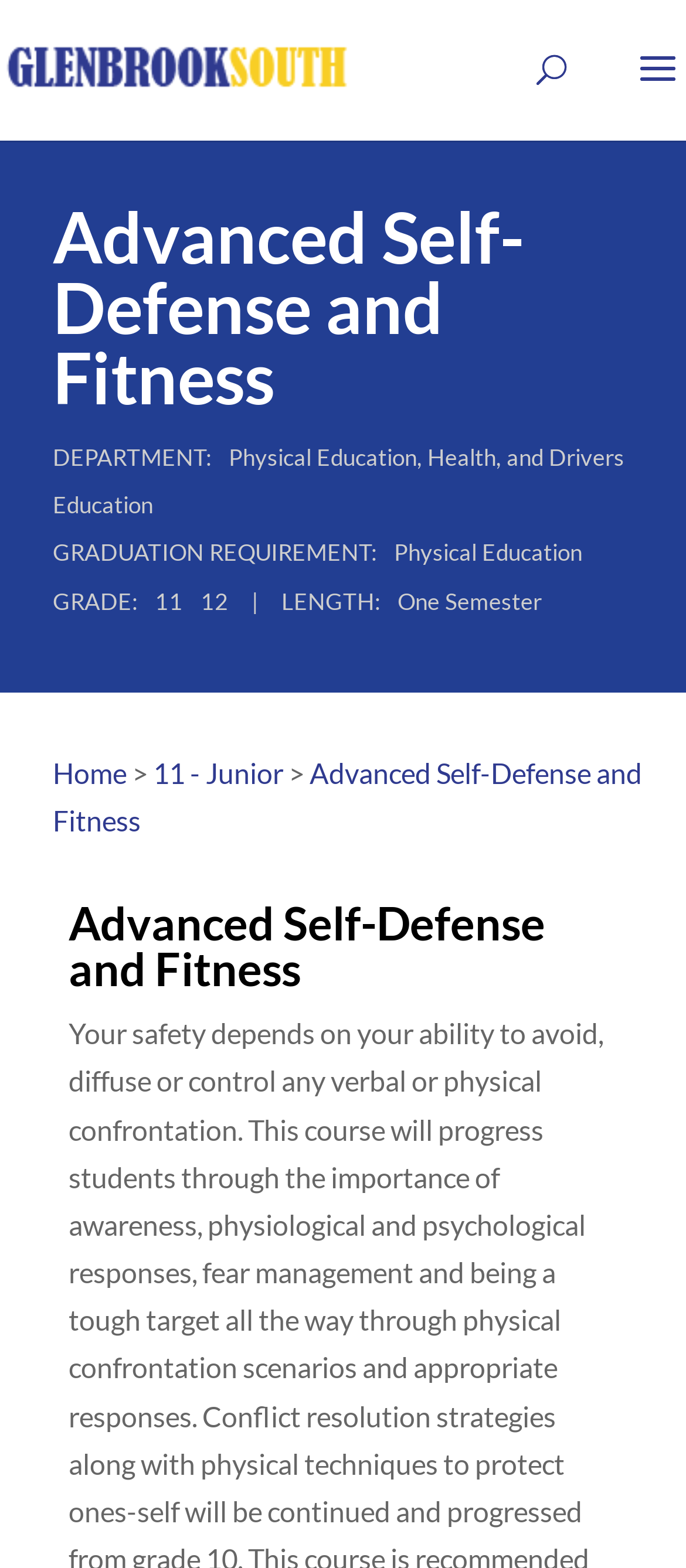Summarize the webpage with intricate details.

The webpage is about a course finder for Advanced Self-Defense and Fitness at Glenbrook South. At the top left, there is a link and an image with the same name "Glenbrook South: Course Finder". Below this, there is a search bar that spans the entire width of the page. 

The main content of the page is divided into two sections. The first section is a heading that reads "Advanced Self-Defense and Fitness" and is located near the top center of the page. Below this heading, there are several lines of text that provide course details. These details include the department, which is Physical Education, Health, and Drivers Education, and the graduation requirement. The grade levels for the course are 11 and 12, and the course length is one semester.

The second section is located below the course details and contains a navigation menu. This menu has three links: "Home" on the left, "11 - Junior" in the middle, and "Advanced Self-Defense and Fitness" on the right. There is also a greater-than symbol (>) between the "Home" and "11 - Junior" links. 

At the bottom center of the page, there is another heading that reads "Advanced Self-Defense and Fitness", which is similar to the one at the top center.